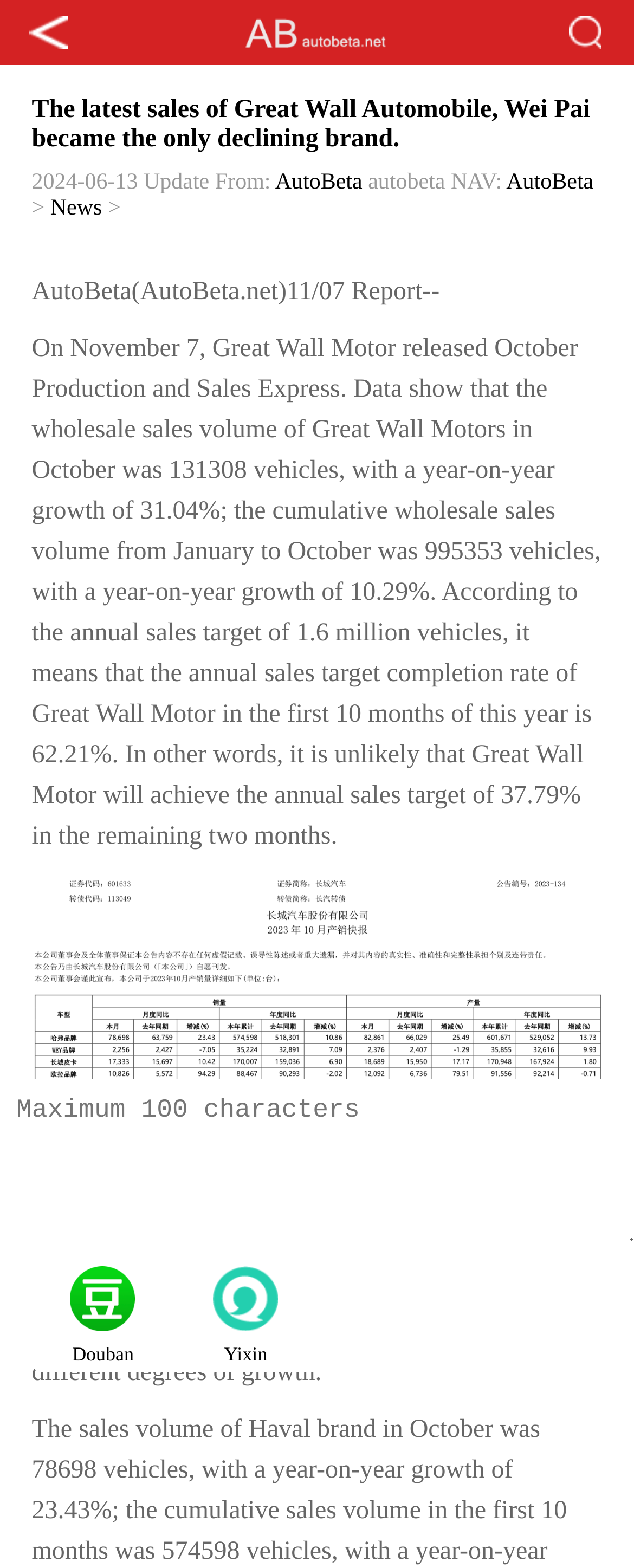Please identify the bounding box coordinates for the region that you need to click to follow this instruction: "Visit AutoBeta website".

[0.434, 0.108, 0.572, 0.124]